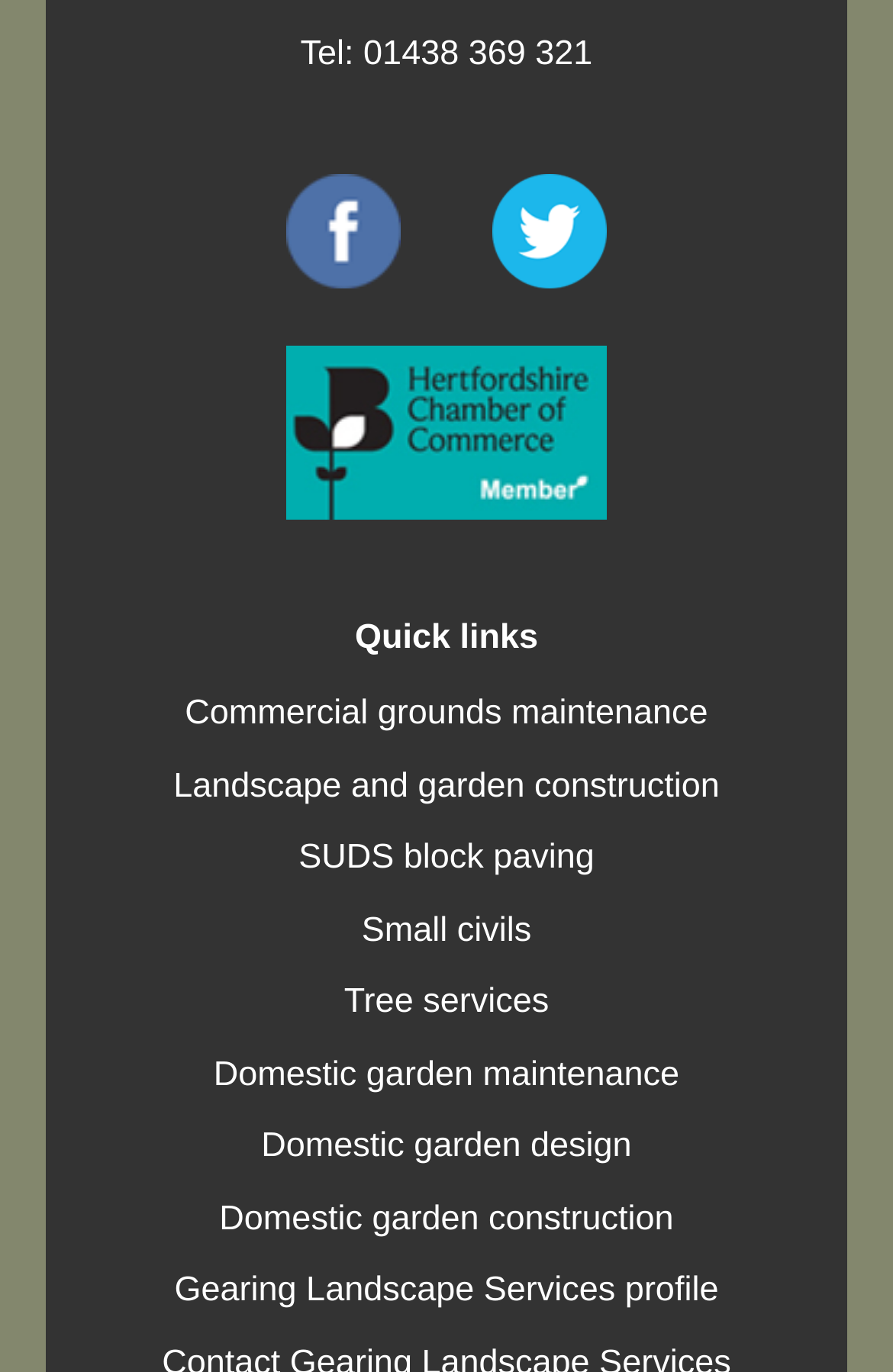Pinpoint the bounding box coordinates of the clickable element to carry out the following instruction: "Visit Gearing Landscapes Twitter account."

[0.551, 0.109, 0.679, 0.209]